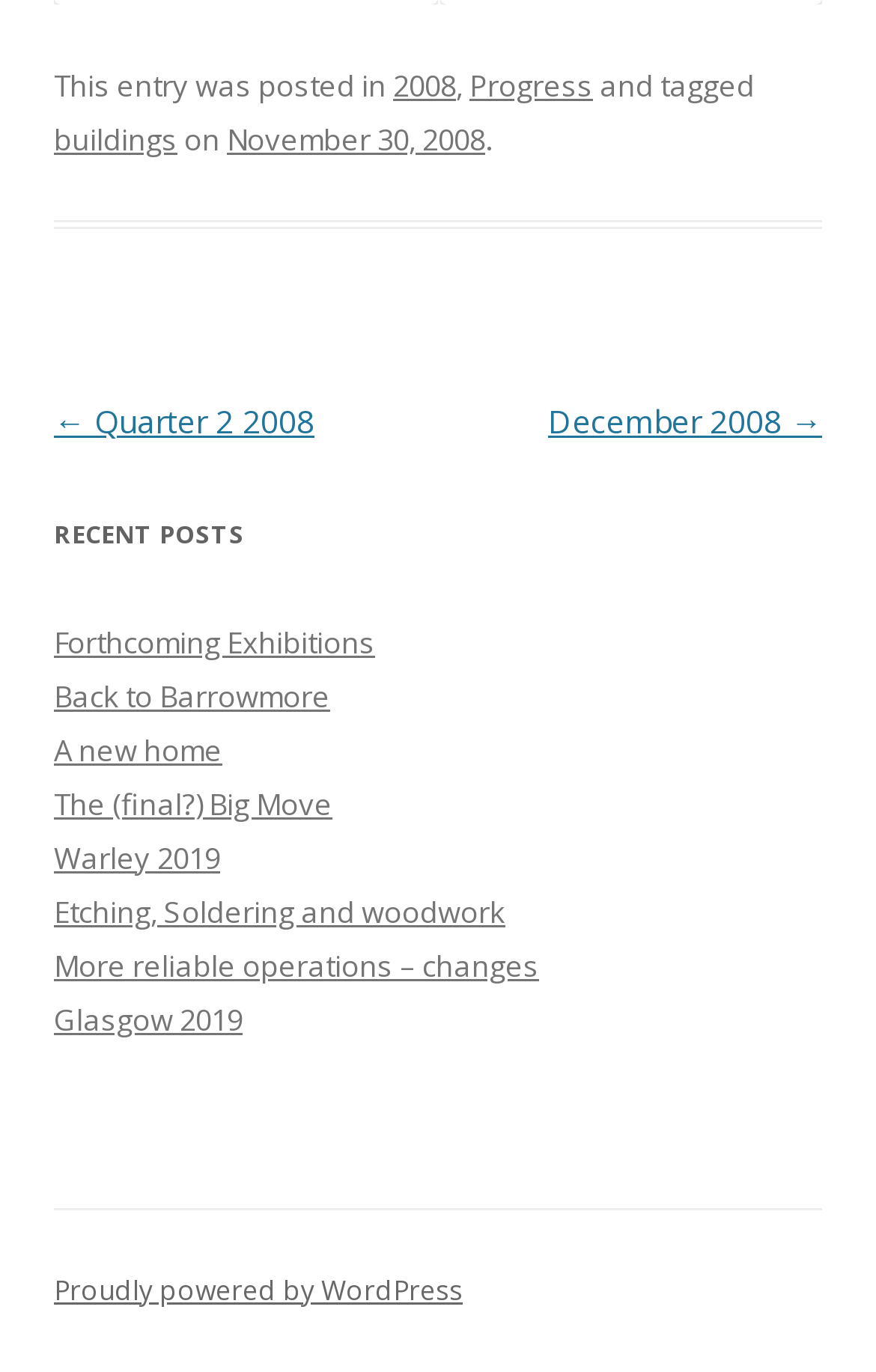Pinpoint the bounding box coordinates of the clickable element to carry out the following instruction: "Go to December 2008."

[0.626, 0.291, 0.938, 0.322]